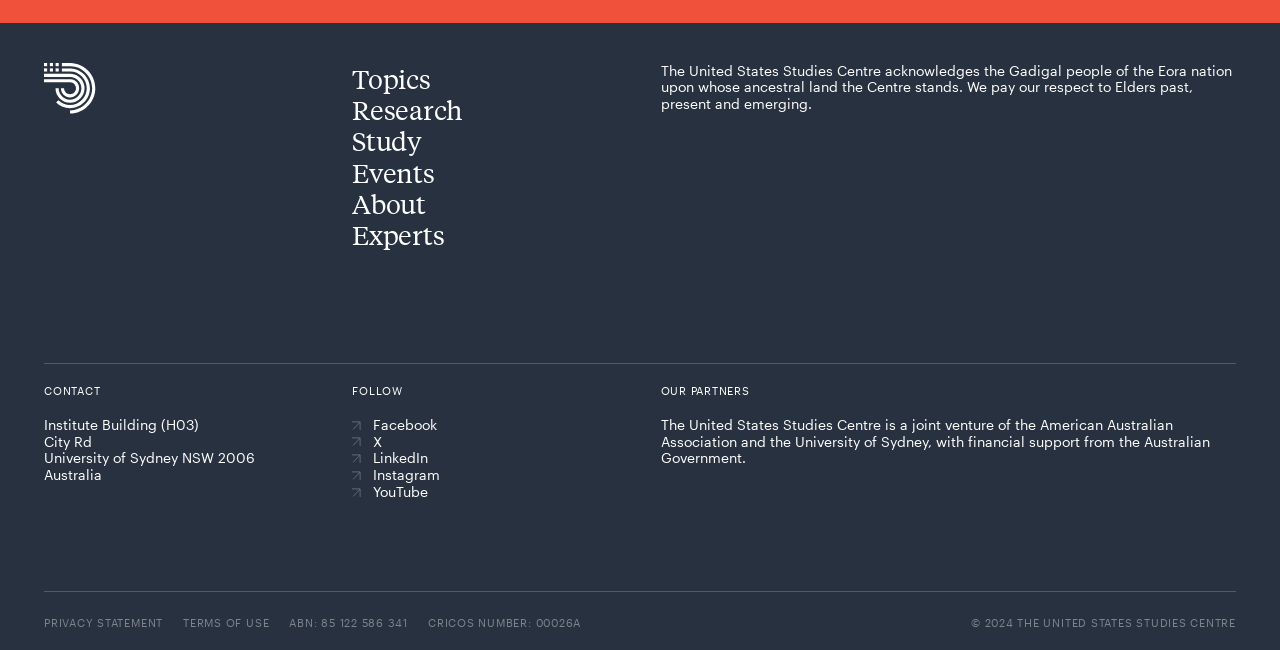Determine the bounding box coordinates of the region that needs to be clicked to achieve the task: "Follow the United States Studies Centre on Facebook".

[0.275, 0.641, 0.484, 0.667]